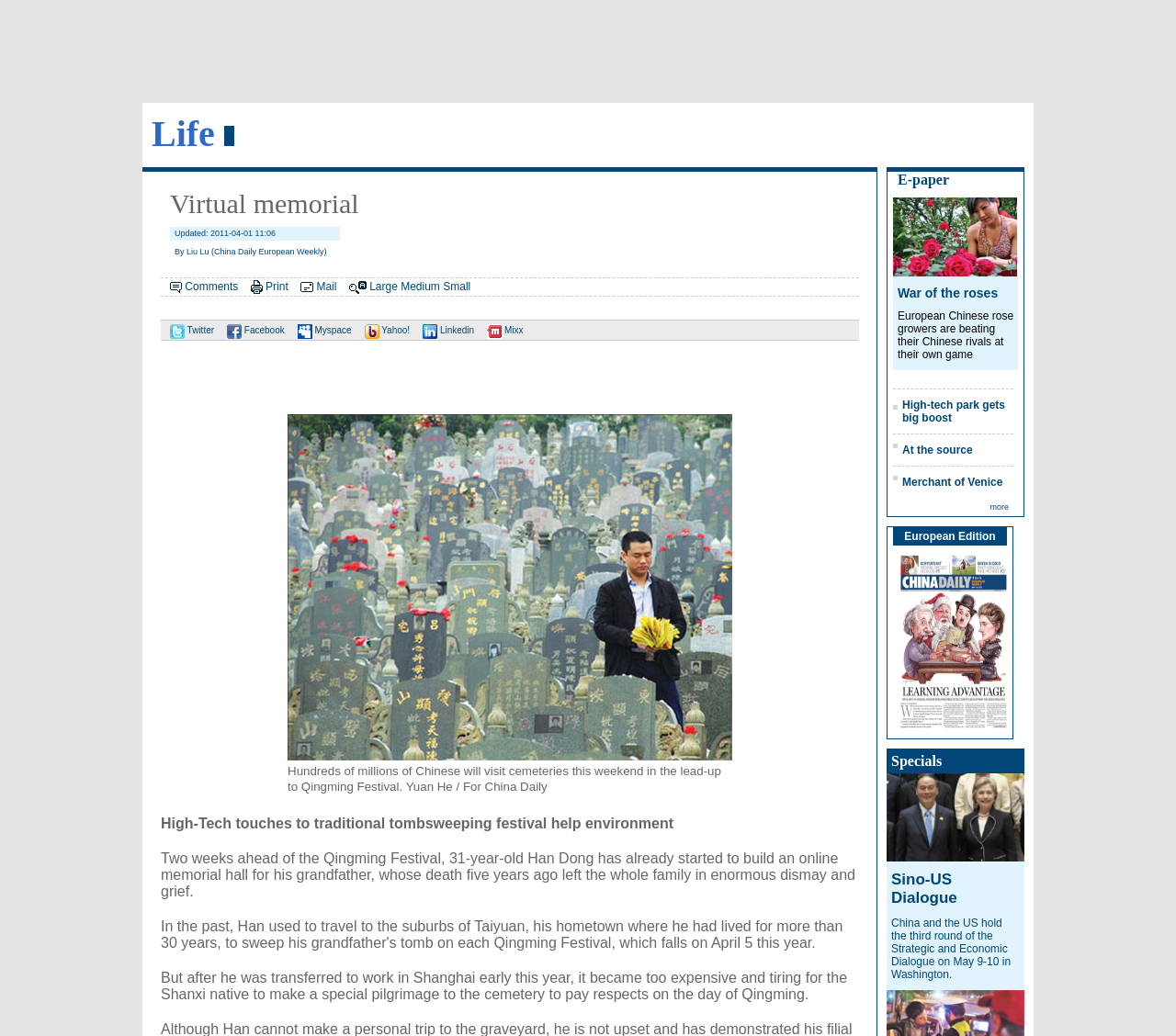What is the name of the festival mentioned?
Please respond to the question with a detailed and well-explained answer.

The webpage mentions 'Qingming Festival' in the text, which is a traditional Chinese festival. The text also mentions that hundreds of millions of Chinese will visit cemeteries this weekend in the lead-up to Qingming Festival.